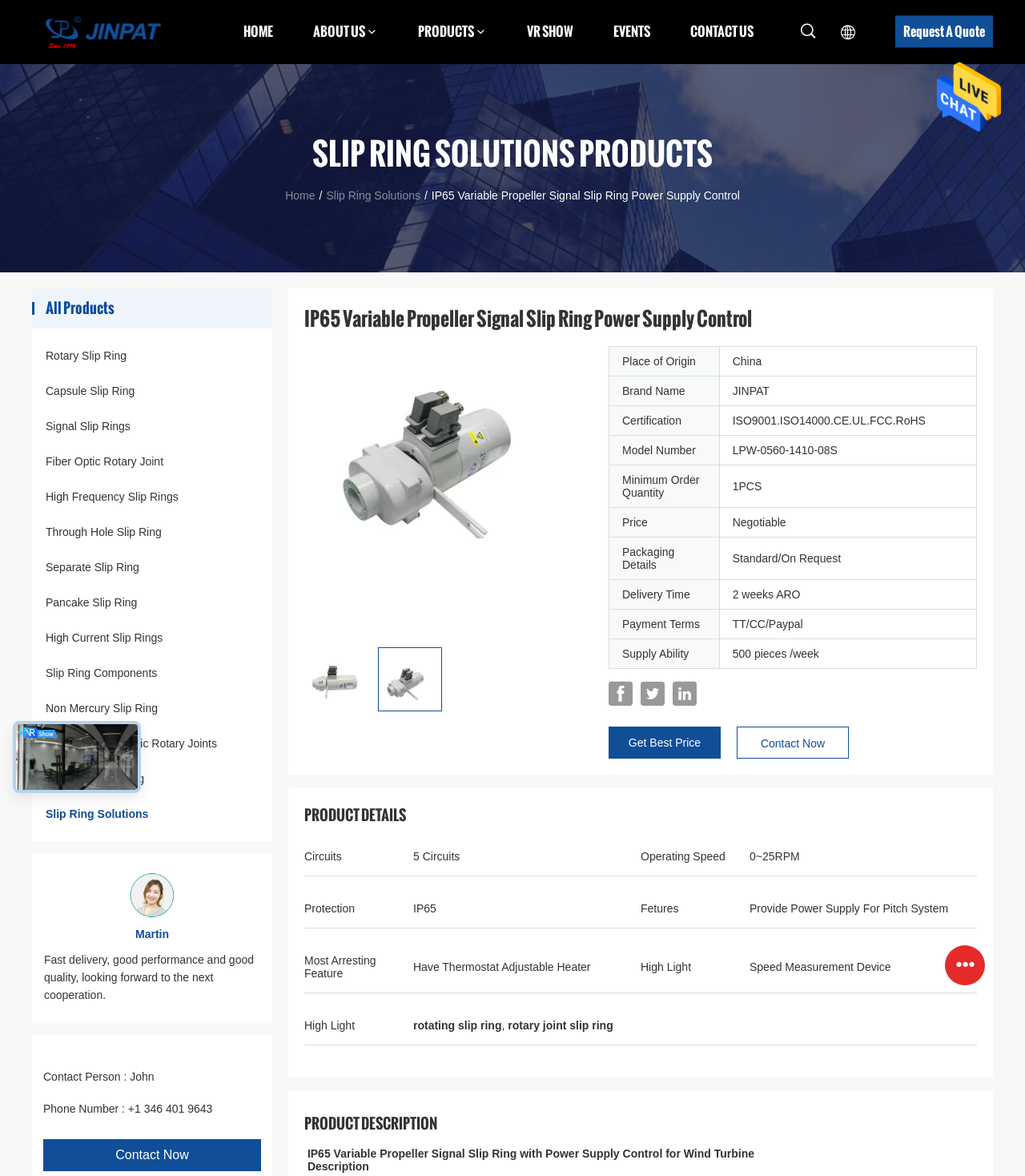What is the product name?
Refer to the image and provide a detailed answer to the question.

I found the product name by looking at the heading on the webpage, which says 'IP65 Variable Propeller Signal Slip Ring Power Supply Control'.